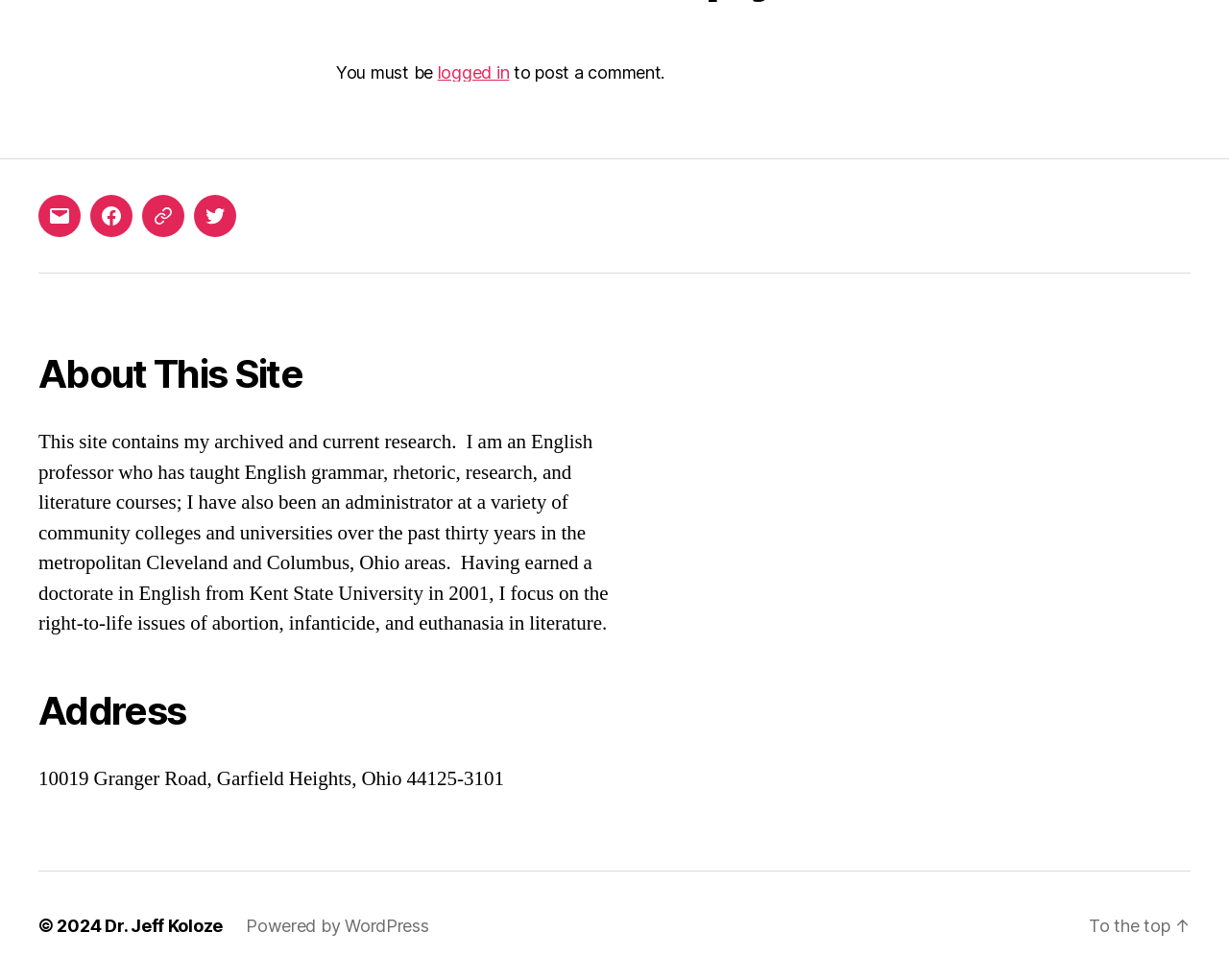Find the bounding box coordinates of the element's region that should be clicked in order to follow the given instruction: "check the address". The coordinates should consist of four float numbers between 0 and 1, i.e., [left, top, right, bottom].

[0.031, 0.781, 0.41, 0.808]